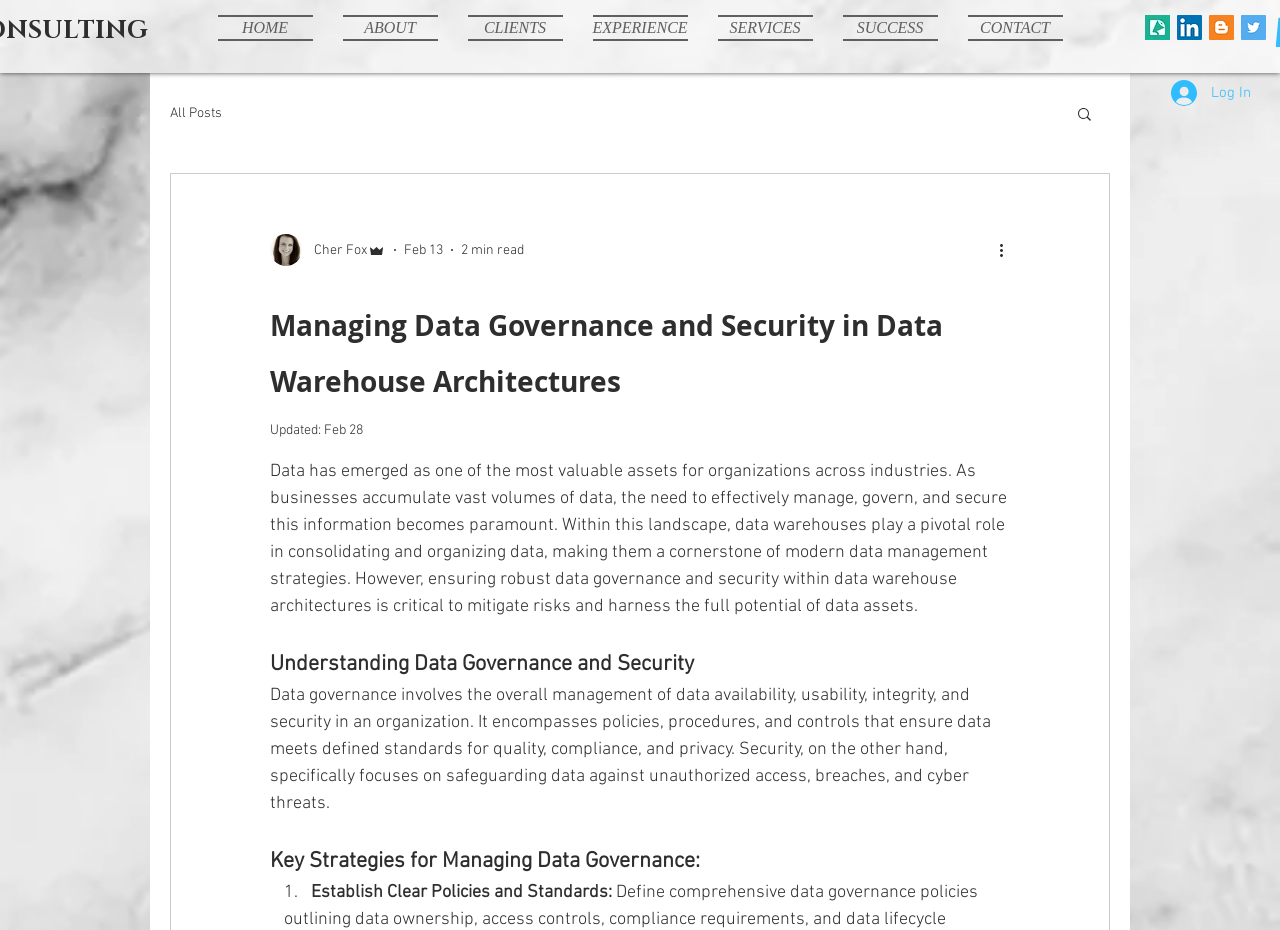Please determine the bounding box coordinates of the element to click on in order to accomplish the following task: "Book an appointment". Ensure the coordinates are four float numbers ranging from 0 to 1, i.e., [left, top, right, bottom].

None